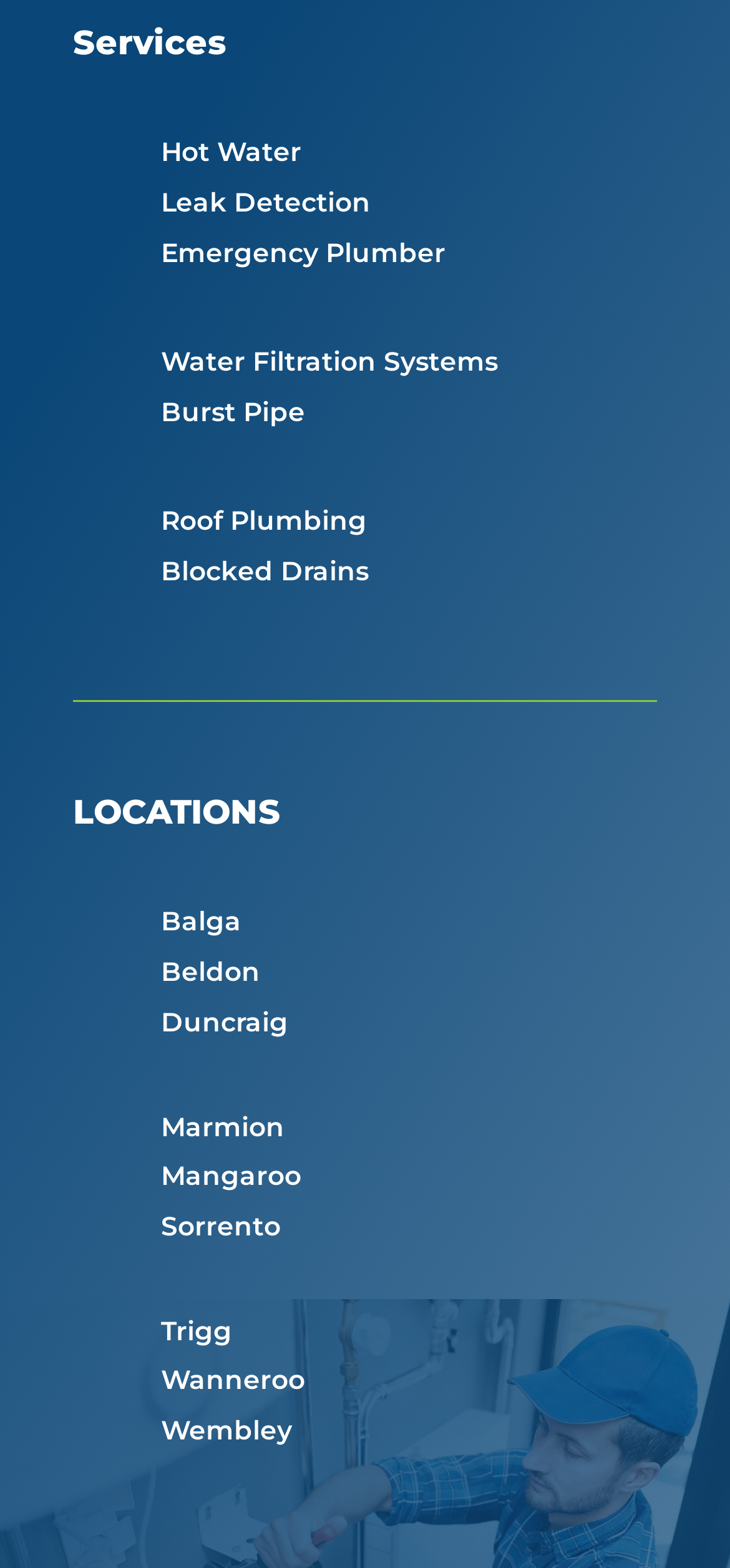Answer the question using only one word or a concise phrase: How many services are listed?

8